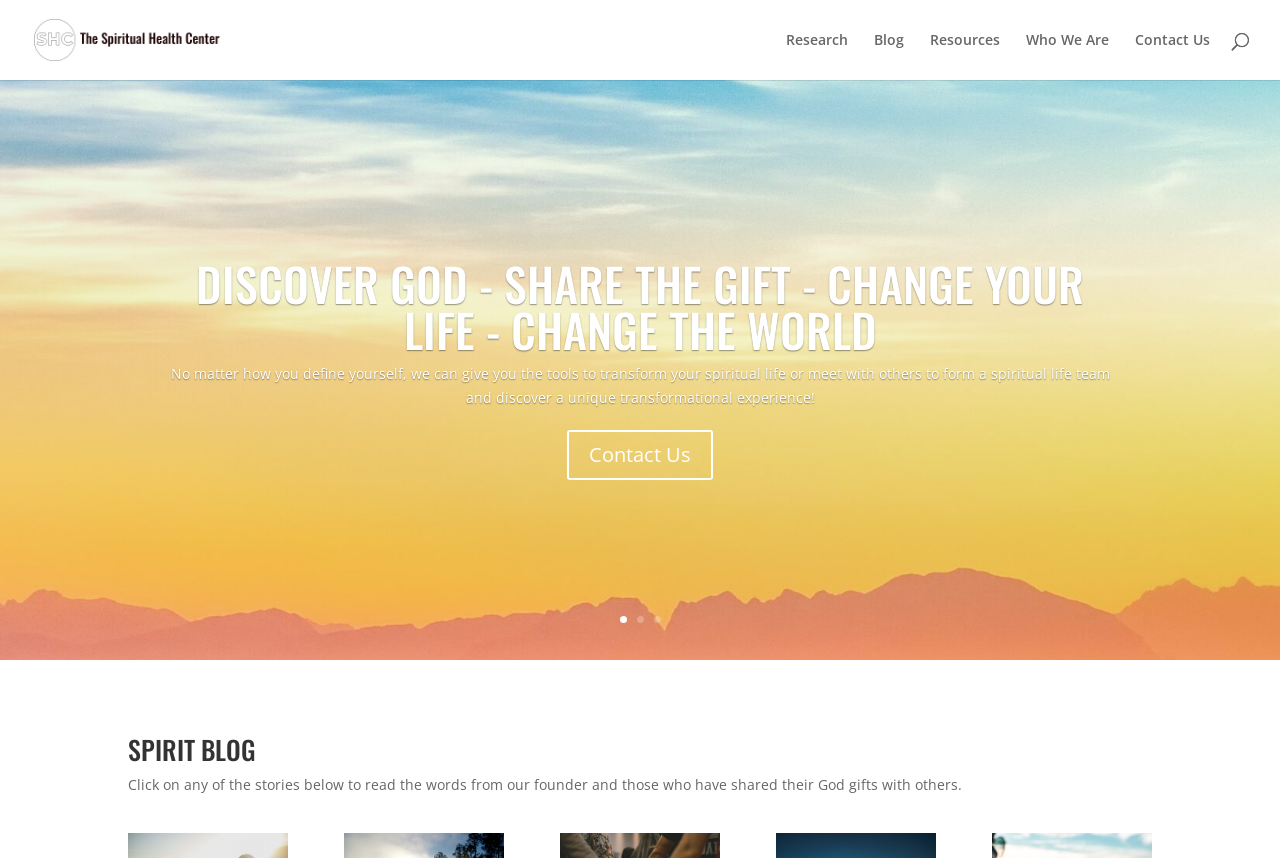Bounding box coordinates should be provided in the format (top-left x, top-left y, bottom-right x, bottom-right y) with all values between 0 and 1. Identify the bounding box for this UI element: Contact Us

[0.887, 0.038, 0.945, 0.093]